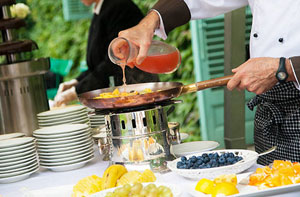What fruits are on the table?
Using the visual information, answer the question in a single word or phrase.

Bananas, blueberries, and pineapple